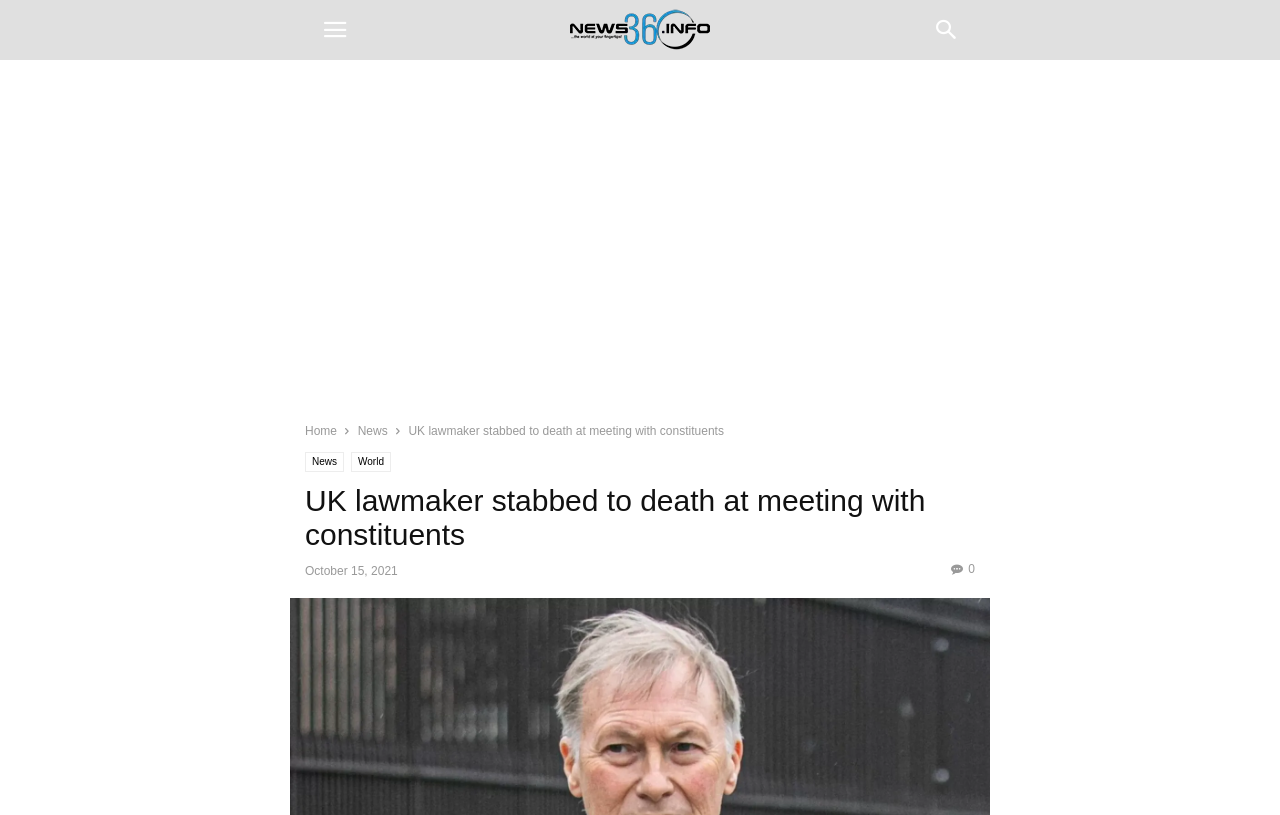Determine the main headline of the webpage and provide its text.

UK lawmaker stabbed to death at meeting with constituents